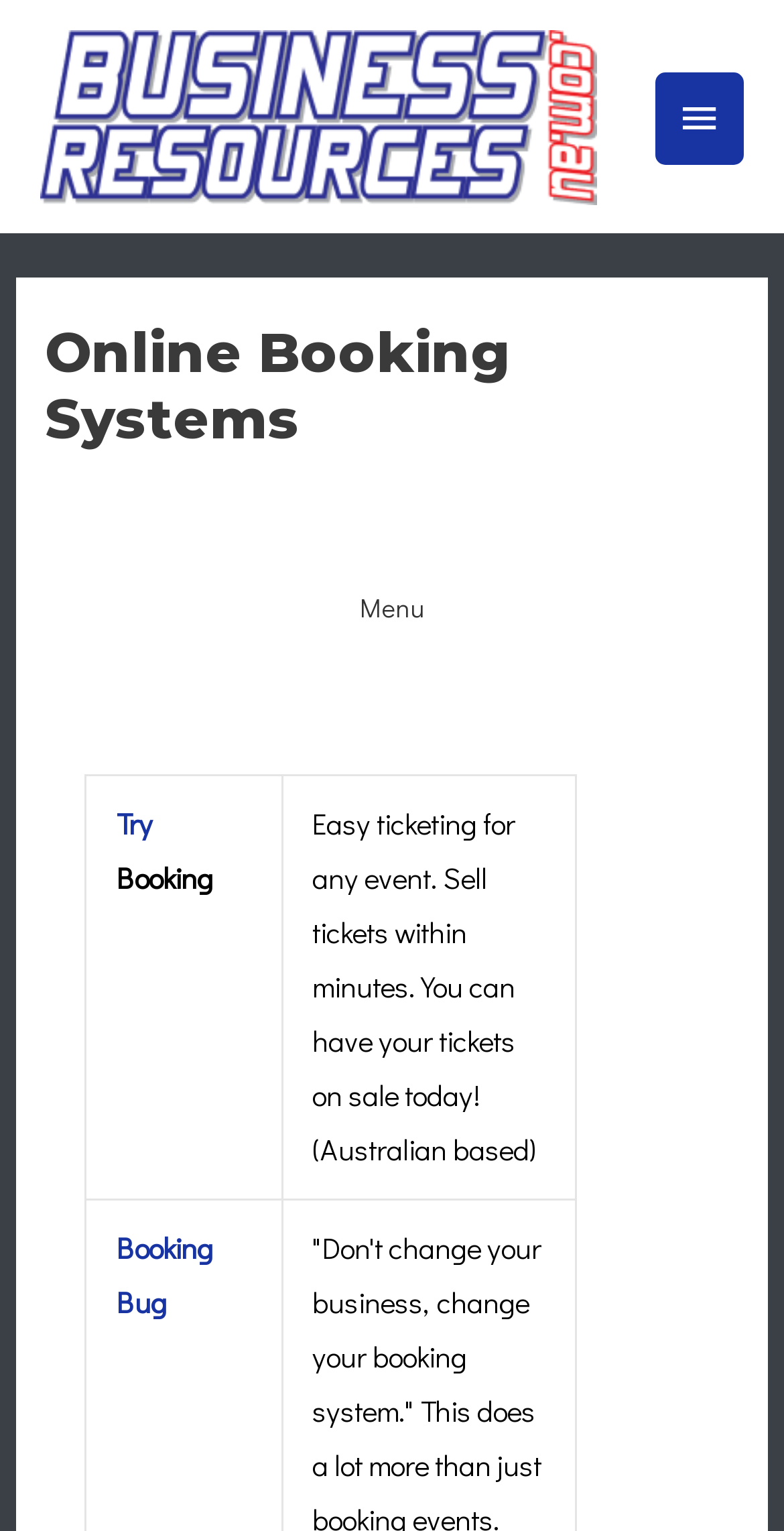What is the first option in the menu?
Answer with a single word or phrase, using the screenshot for reference.

Try Booking